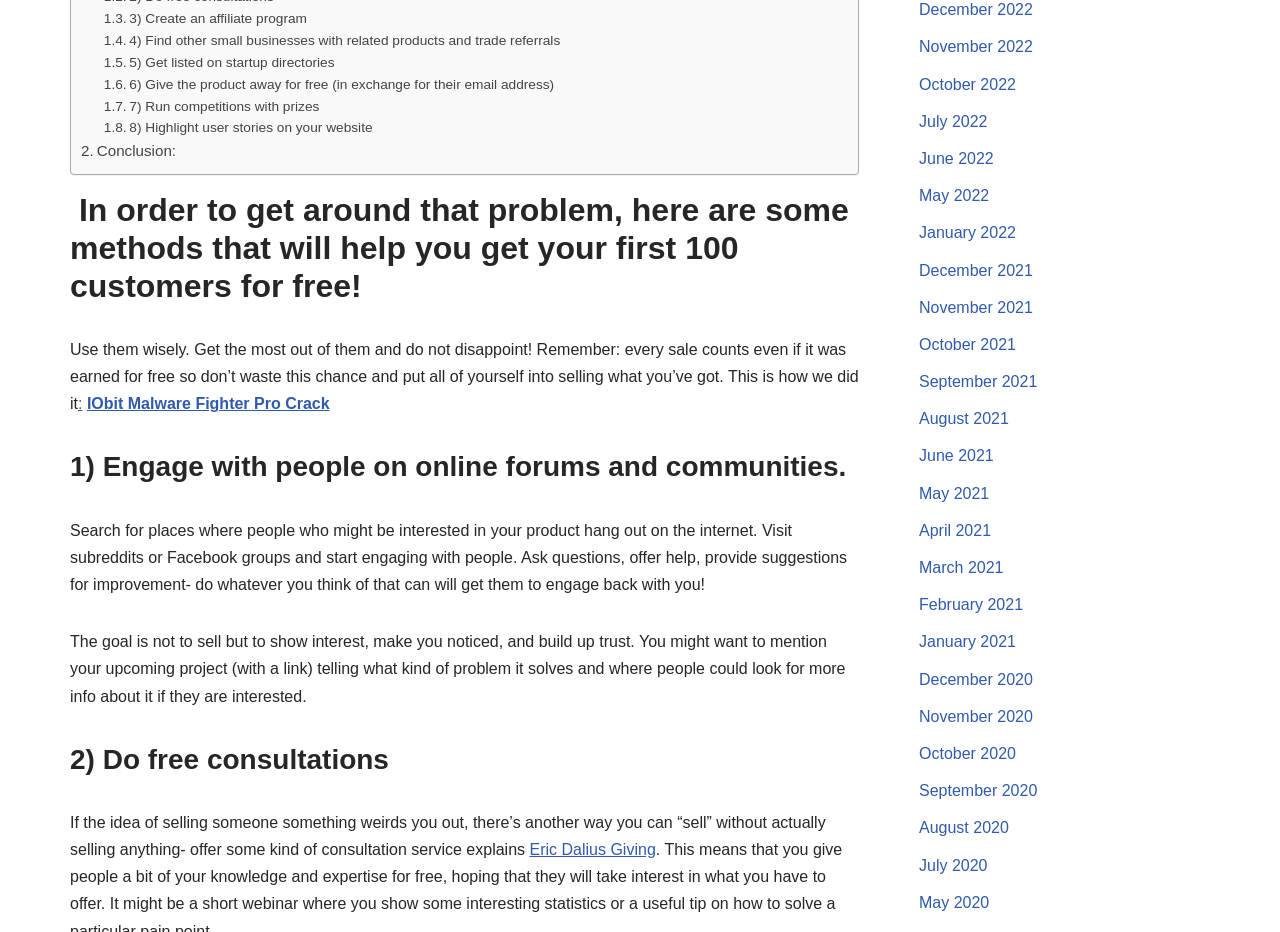What is the tone of the webpage's advice on using the provided methods?
Can you give a detailed and elaborate answer to the question?

The tone of the webpage's advice on using the provided methods is encouraging, as it emphasizes the importance of using them wisely and not wasting the chance to sell what you've got. This is mentioned in the section 'Use them wisely...'.